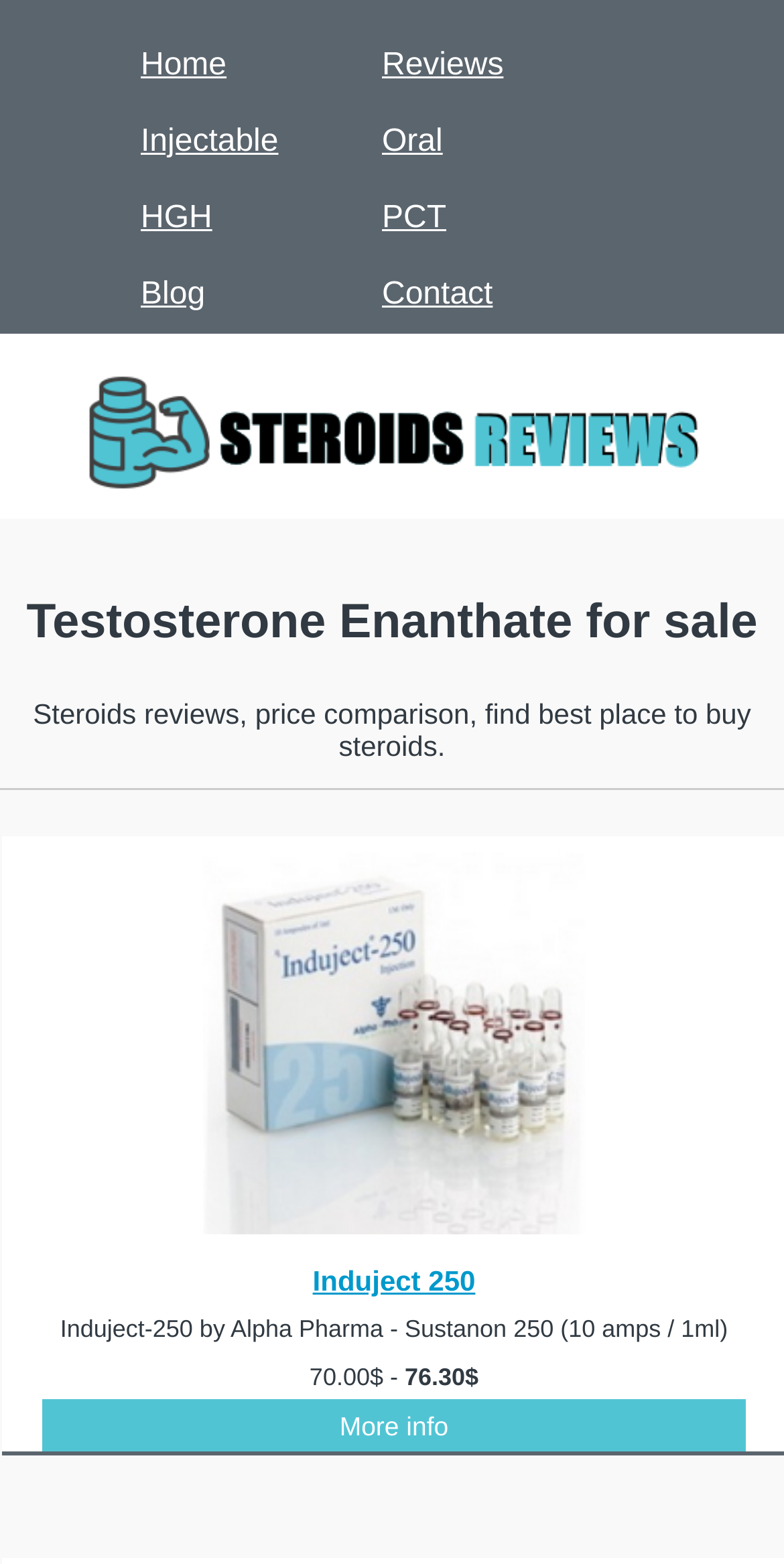What is the tagline of the website?
Using the image, respond with a single word or phrase.

Steroids reviews, price comparison, find best place to buy steroids.